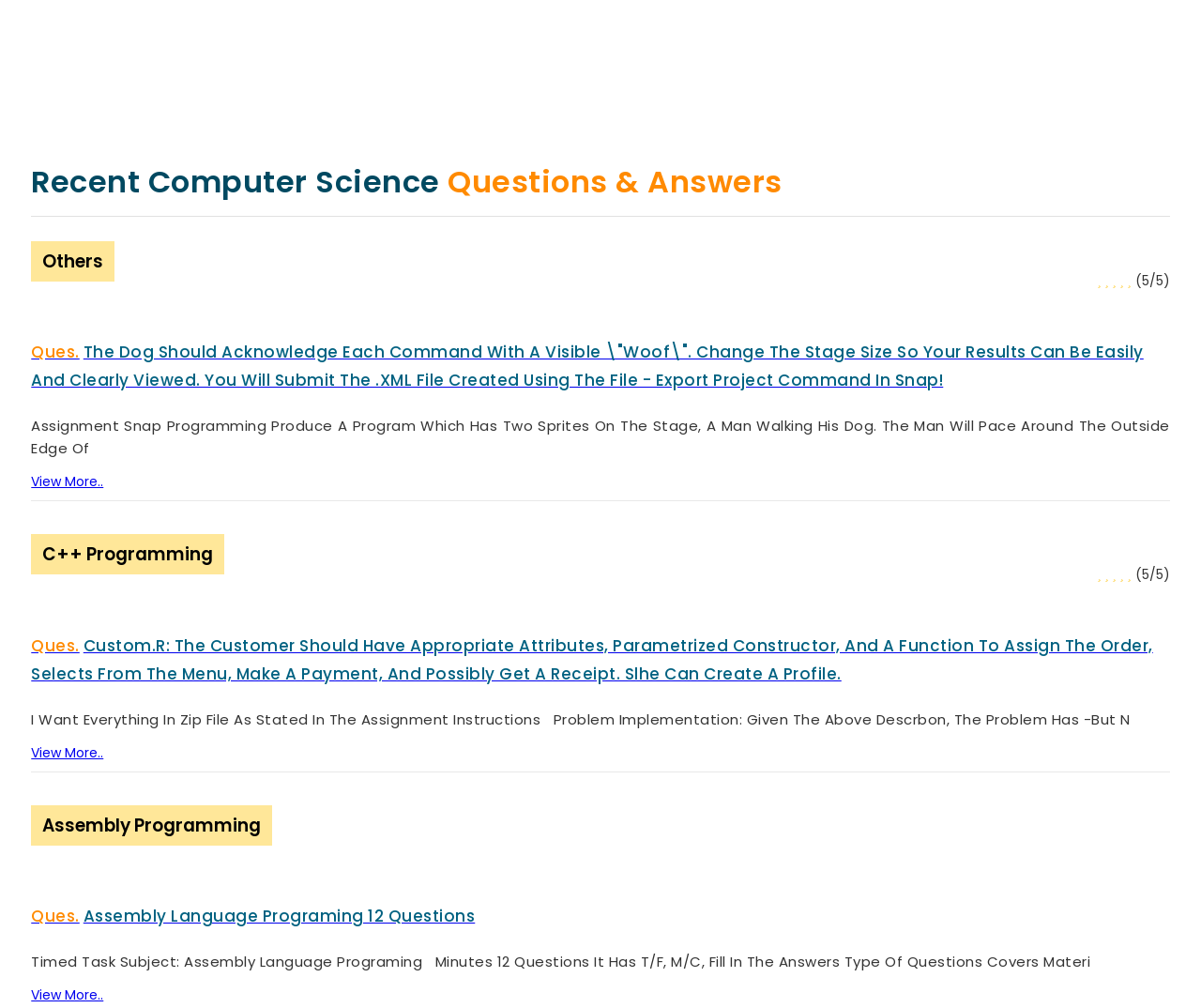Locate the bounding box coordinates of the area you need to click to fulfill this instruction: 'Check reviews'. The coordinates must be in the form of four float numbers ranging from 0 to 1: [left, top, right, bottom].

[0.026, 0.264, 0.075, 0.283]